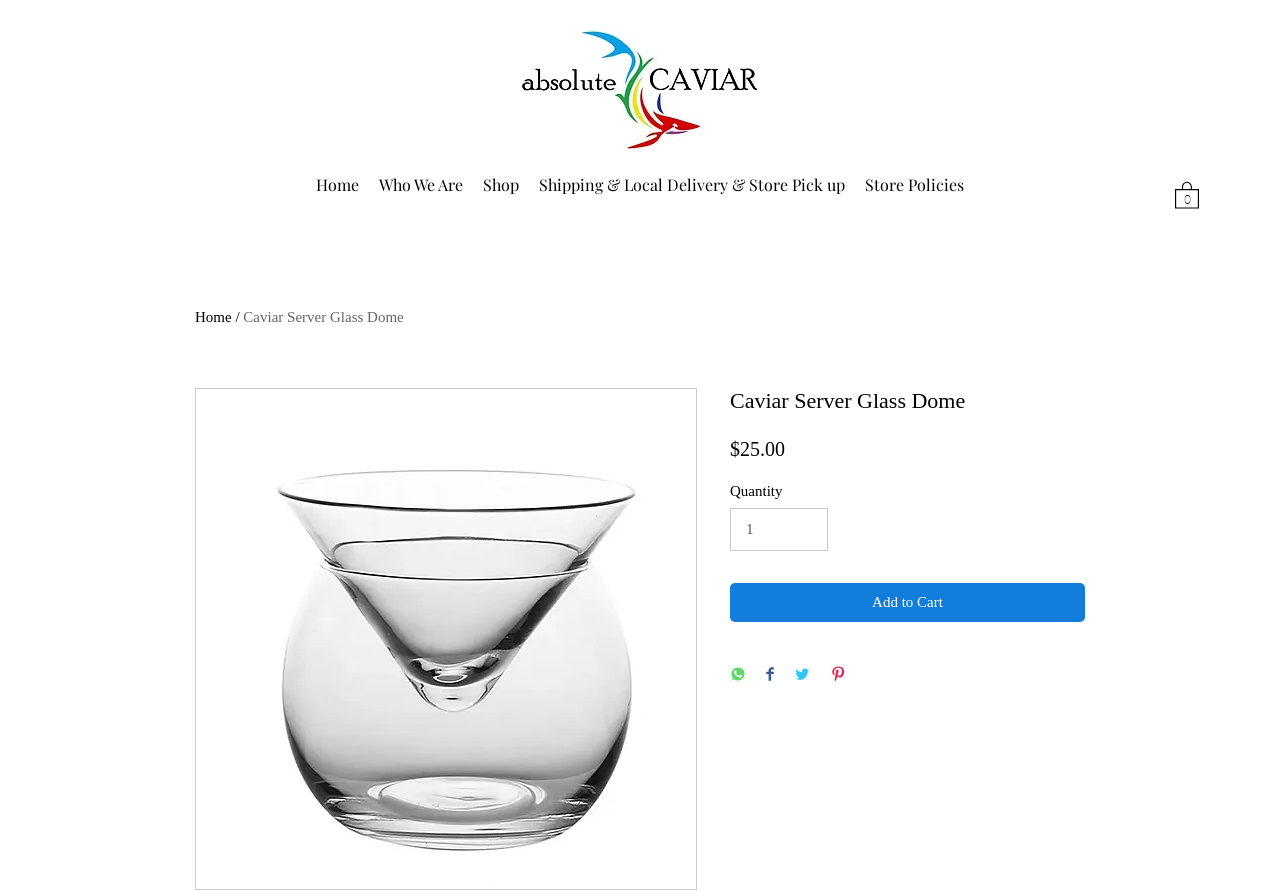Give a detailed account of the webpage.

This webpage is a product page for a Caviar Server Glass Dome. At the top left, there is a navigation menu with links to "Home", "Who We Are", "Shop", "Shipping & Local Delivery & Store Pick up", and "Store Policies". To the right of the navigation menu, there is a cart button with 0 items. 

Below the navigation menu, there is a large image of the Caviar Server Glass Dome, taking up most of the width of the page. Above the image, there is a smaller image of the product, likely a thumbnail. 

To the right of the large image, there is a section with product information. The product name, "Caviar Server Glass Dome", is displayed in a heading. Below the product name, there is a price of $25.00, followed by a "Quantity" selector and an "Add to Cart" button. There are also buttons to share the product on WhatsApp, Facebook, Twitter, and Pinterest.

At the very top of the page, there is a short description of the product, mentioning that it is made from quality and durable glass with a smooth finish, and that caviar is best served chilled at 26-35F.